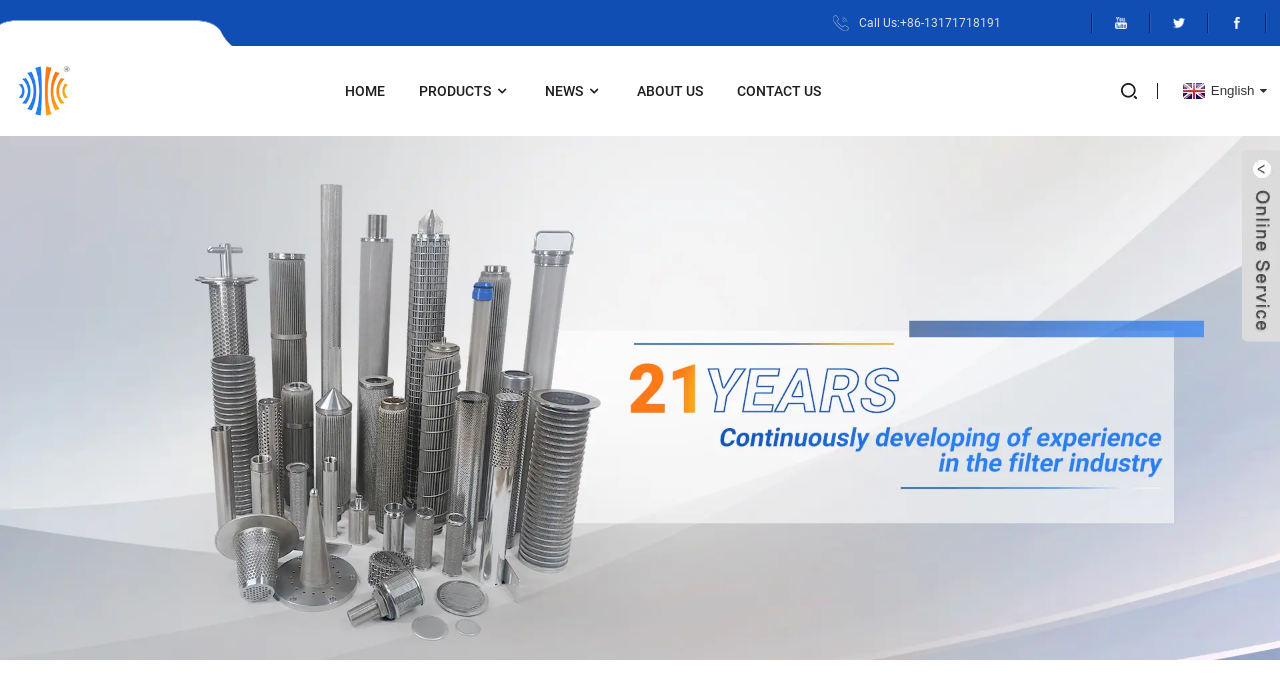Identify the bounding box coordinates of the clickable section necessary to follow the following instruction: "Click the logo". The coordinates should be presented as four float numbers from 0 to 1, i.e., [left, top, right, bottom].

[0.01, 0.091, 0.059, 0.18]